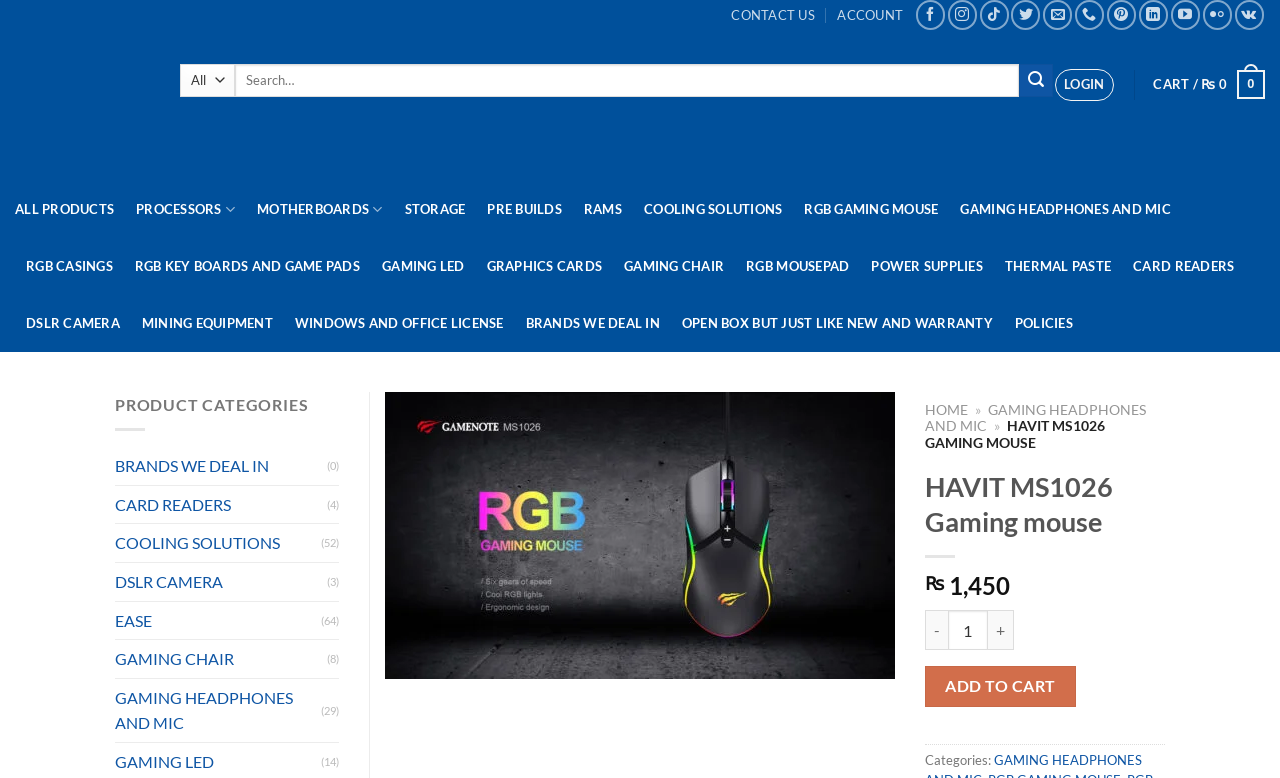Pinpoint the bounding box coordinates of the clickable element to carry out the following instruction: "Add HAVIT MS1026 Gaming mouse to cart."

[0.723, 0.857, 0.84, 0.909]